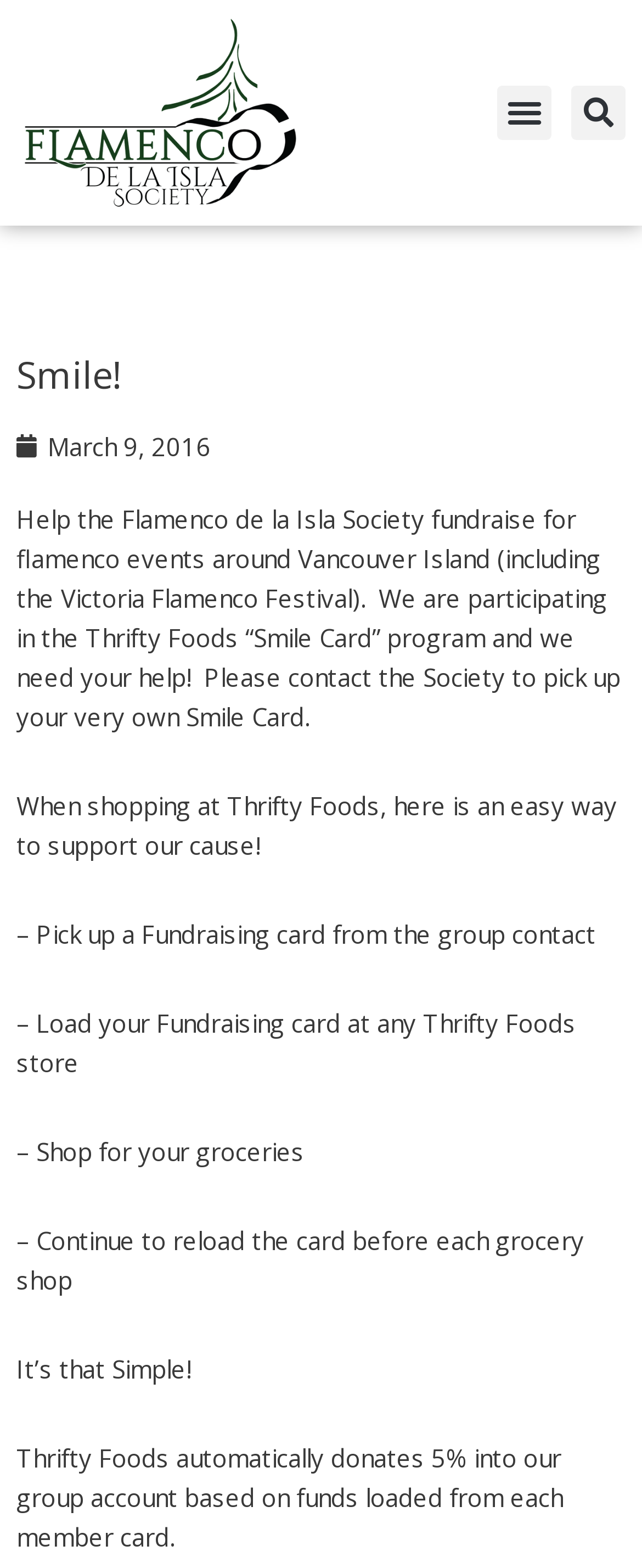Offer a thorough description of the webpage.

The webpage is about the Flamenco de la Isla Society's fundraising efforts for flamenco events around Vancouver Island, including the Victoria Flamenco Festival. At the top left, there is a link to "Skip to content". Next to it, there is an empty link. On the top right, there is a button to toggle the menu and a search bar with a search button.

Below the top section, there is a heading that reads "Smile!" followed by a date, "March 9, 2016". The main content of the page is a paragraph that explains how the society is participating in the Thrifty Foods "Smile Card" program and needs the user's help. It provides instructions on how to support the cause, including picking up a fundraising card, loading it at a Thrifty Foods store, shopping for groceries, and reloading the card before each shop.

The instructions are broken down into five steps, each described in a separate line of text. The final line of text reads "It's that Simple!" and is followed by a statement explaining that Thrifty Foods donates 5% of the funds loaded from each member card to the society's group account.